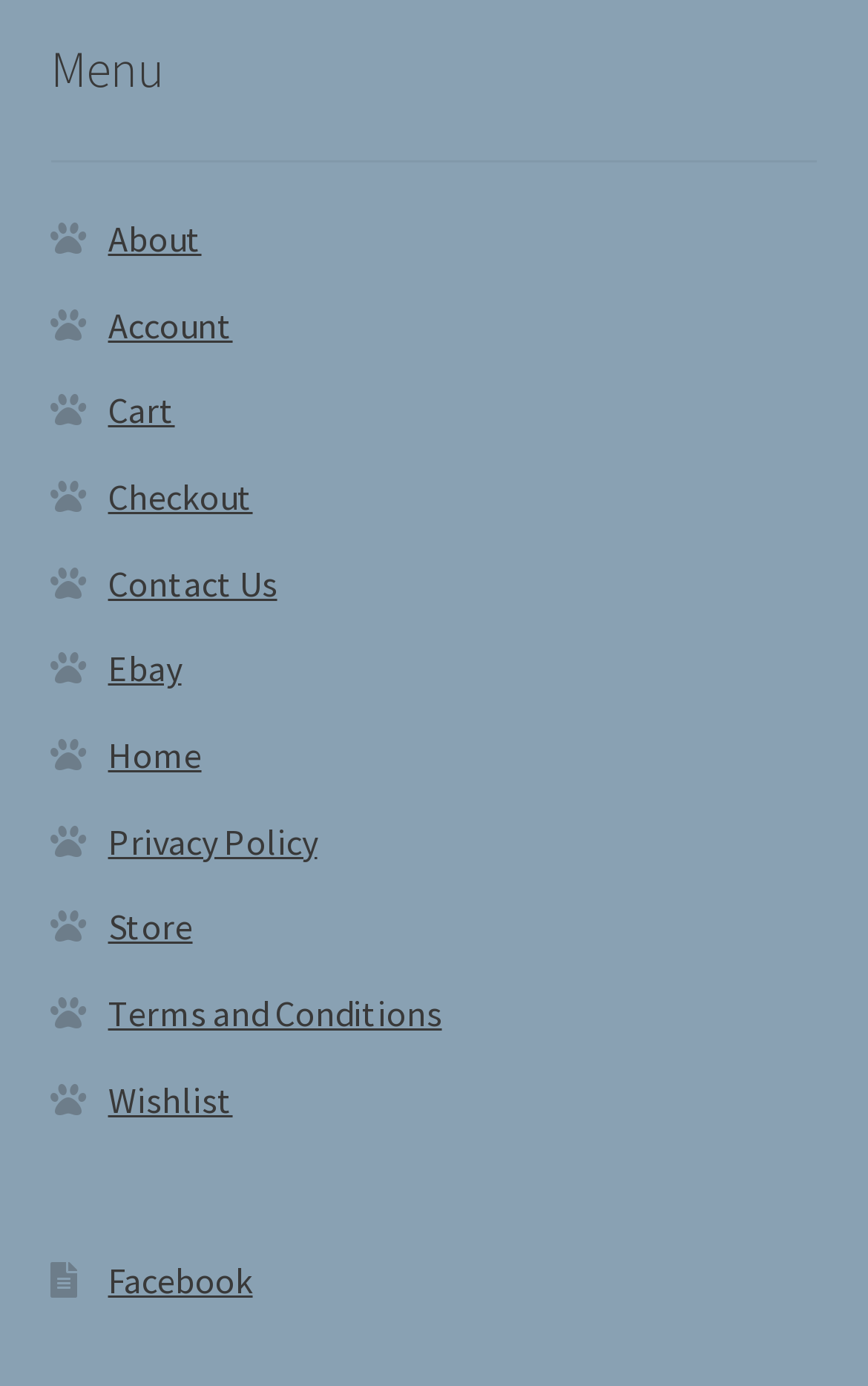Locate the UI element described by Terms and Conditions in the provided webpage screenshot. Return the bounding box coordinates in the format (top-left x, top-left y, bottom-right x, bottom-right y), ensuring all values are between 0 and 1.

[0.124, 0.714, 0.509, 0.747]